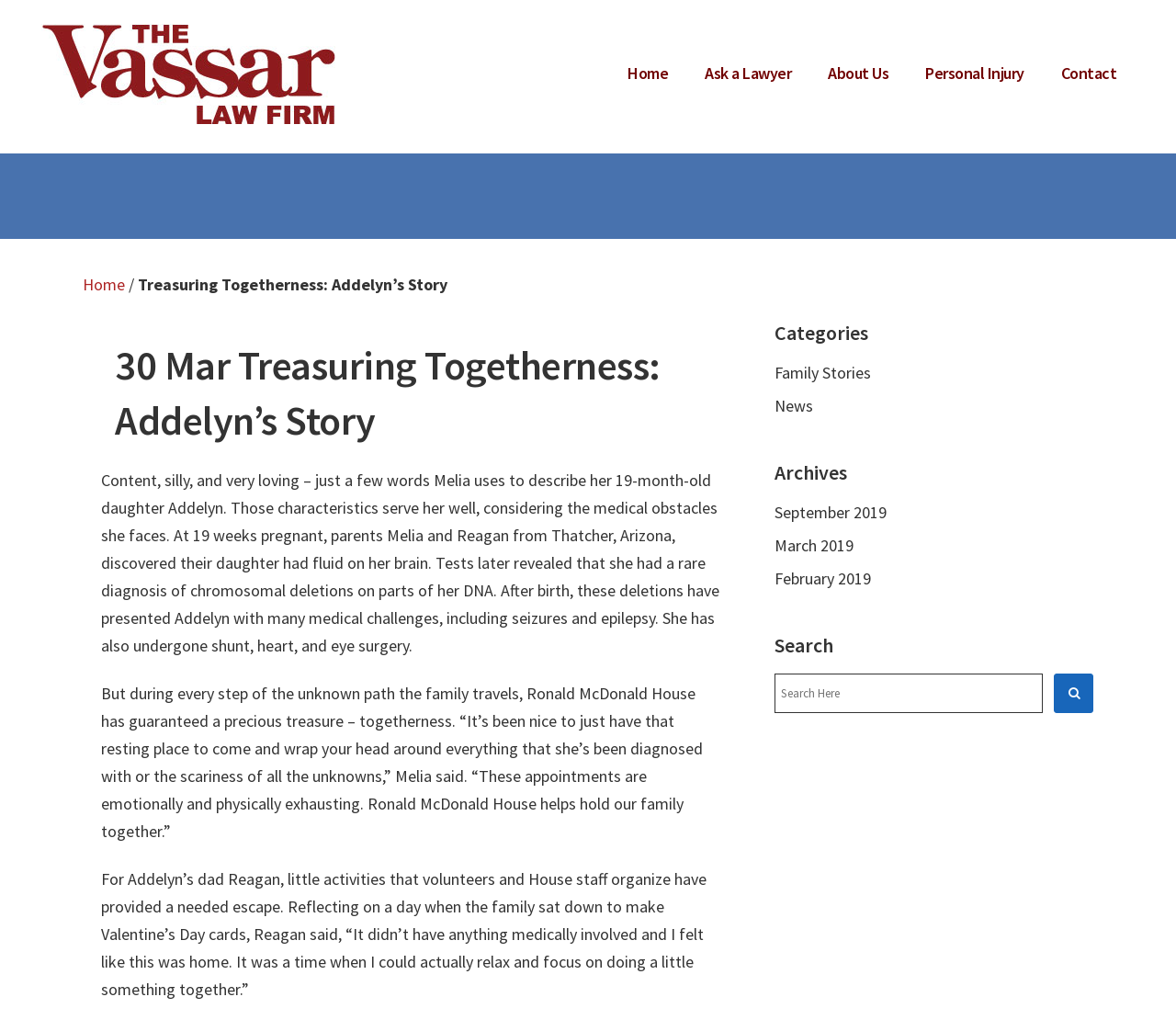Could you provide the bounding box coordinates for the portion of the screen to click to complete this instruction: "Click the 'Ask a Lawyer' link"?

[0.584, 0.0, 0.688, 0.143]